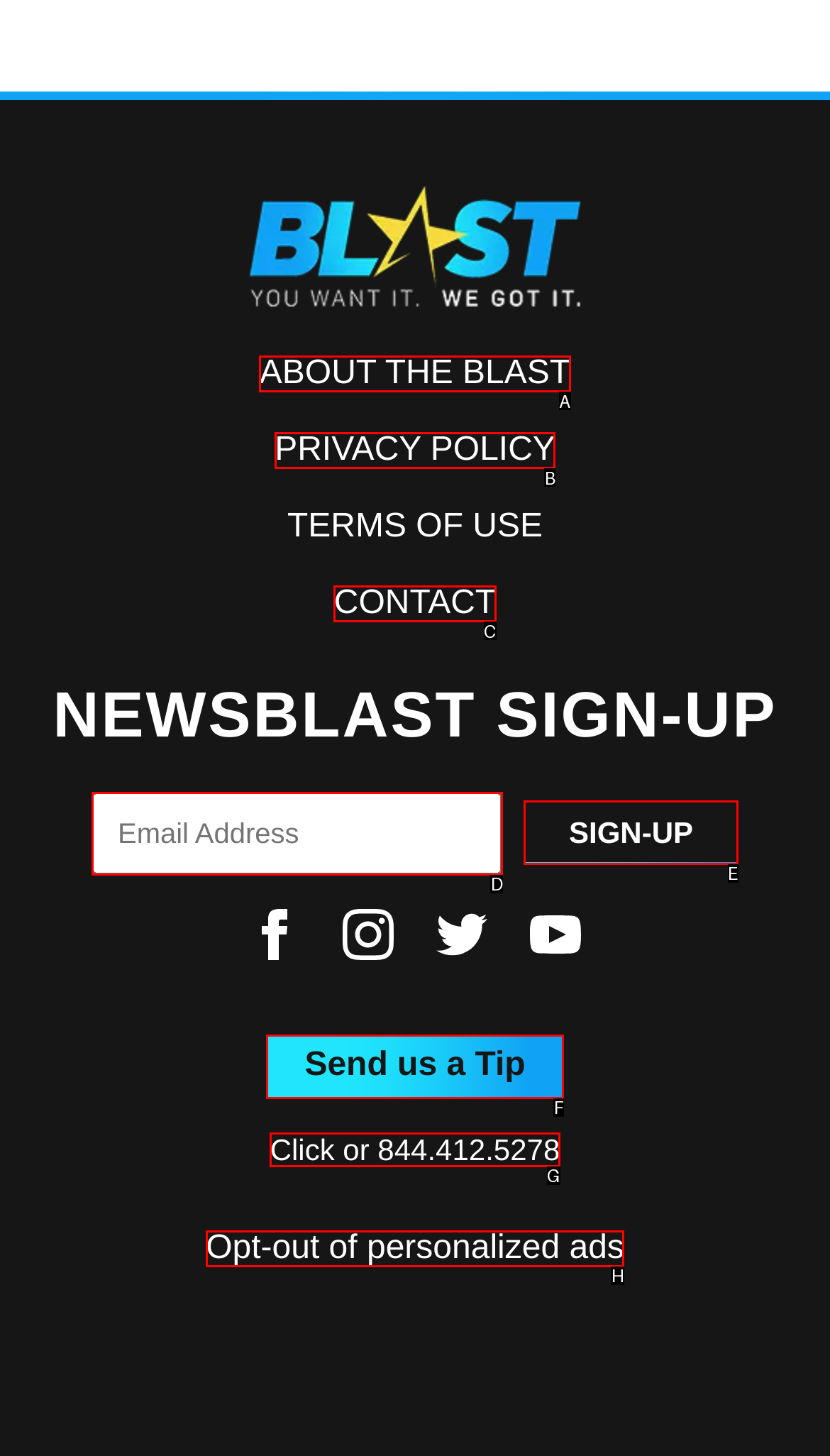Find the option that aligns with: name="EMAIL" placeholder="Email Address"
Provide the letter of the corresponding option.

D